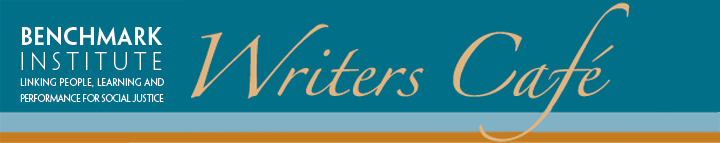What is the focus of the Benchmark Institute?
Using the image provided, answer with just one word or phrase.

social justice